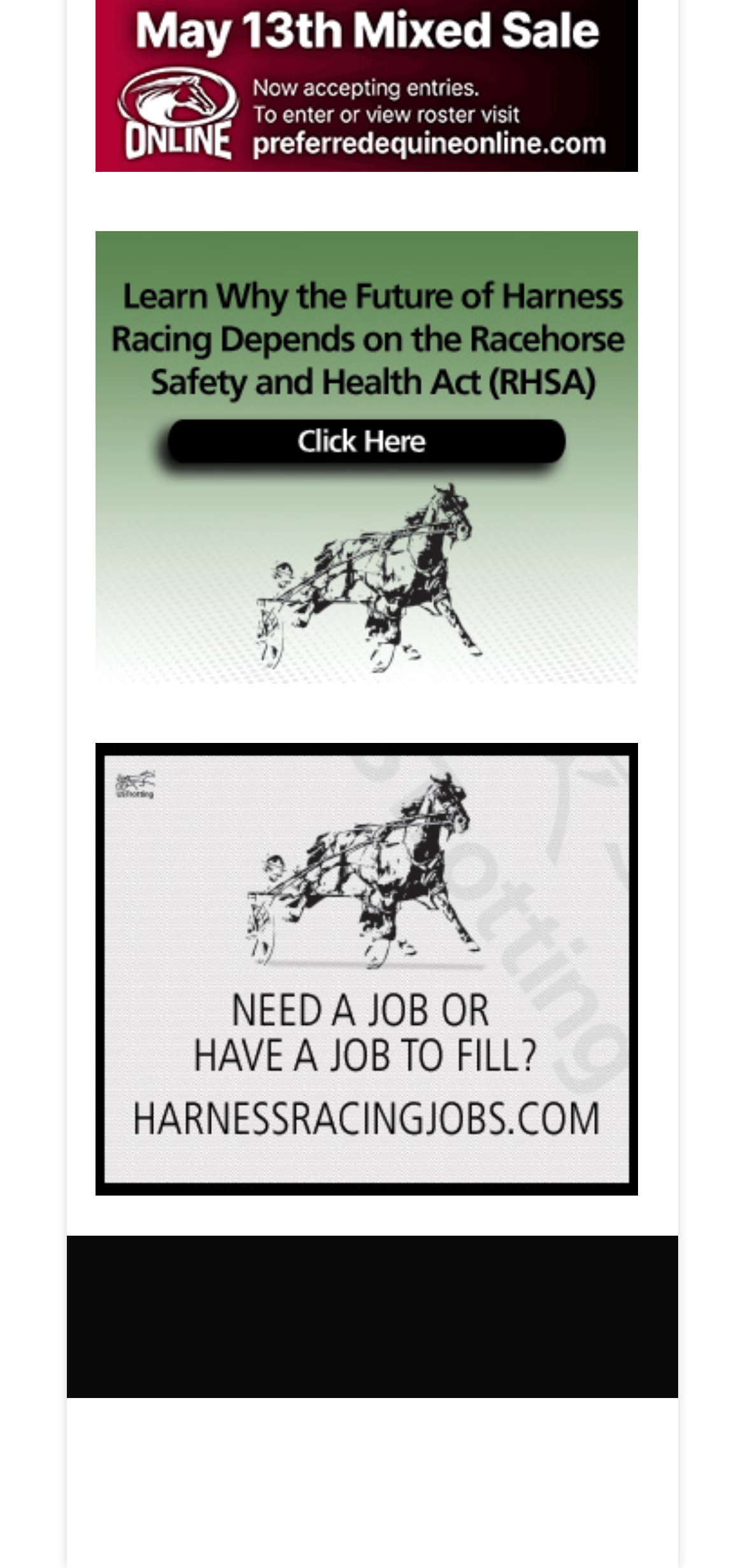Show the bounding box coordinates for the HTML element described as: "parent_node: Comment name="comment"".

None